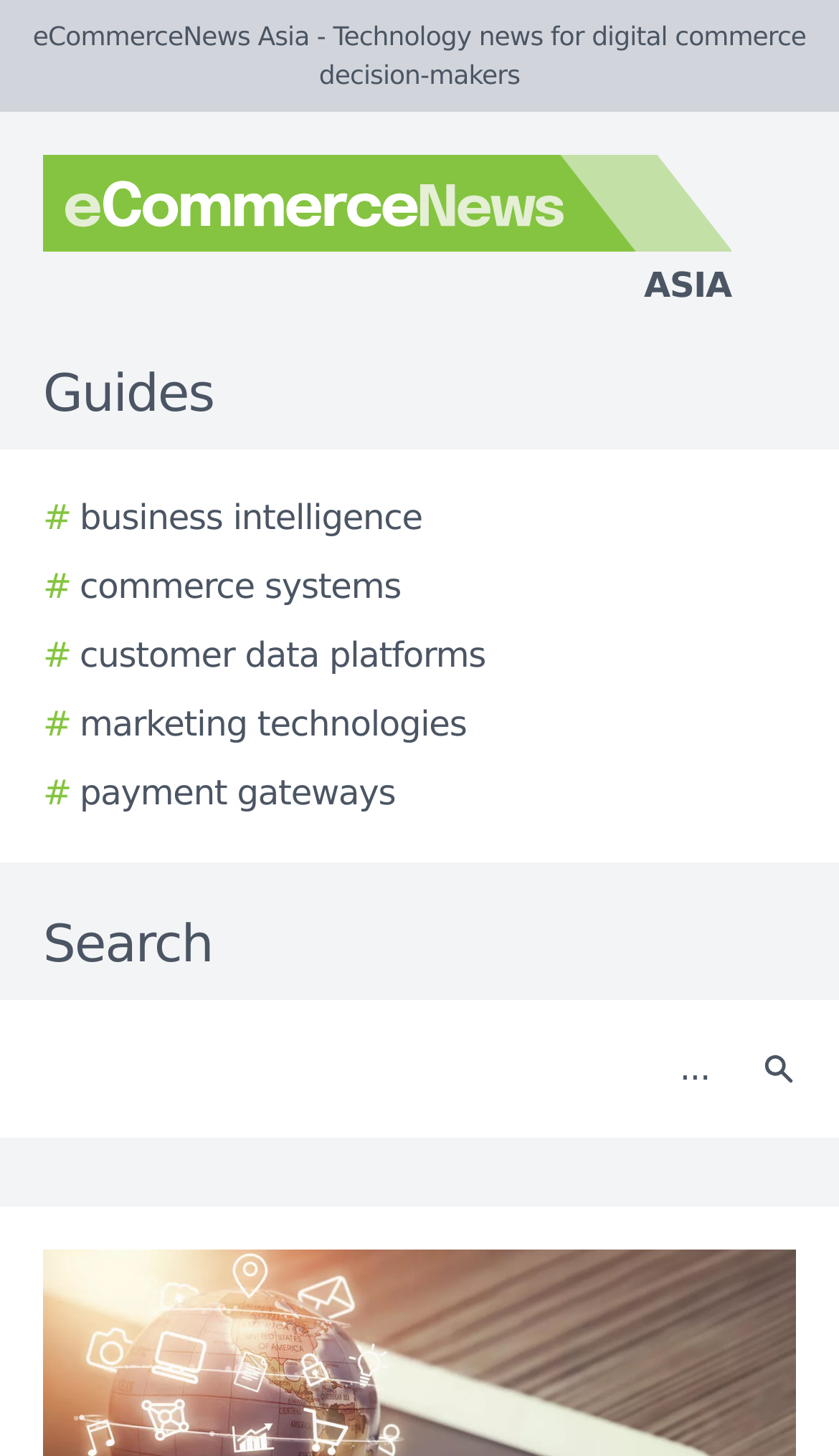Please identify the bounding box coordinates for the region that you need to click to follow this instruction: "View payment gateways".

[0.051, 0.527, 0.471, 0.563]